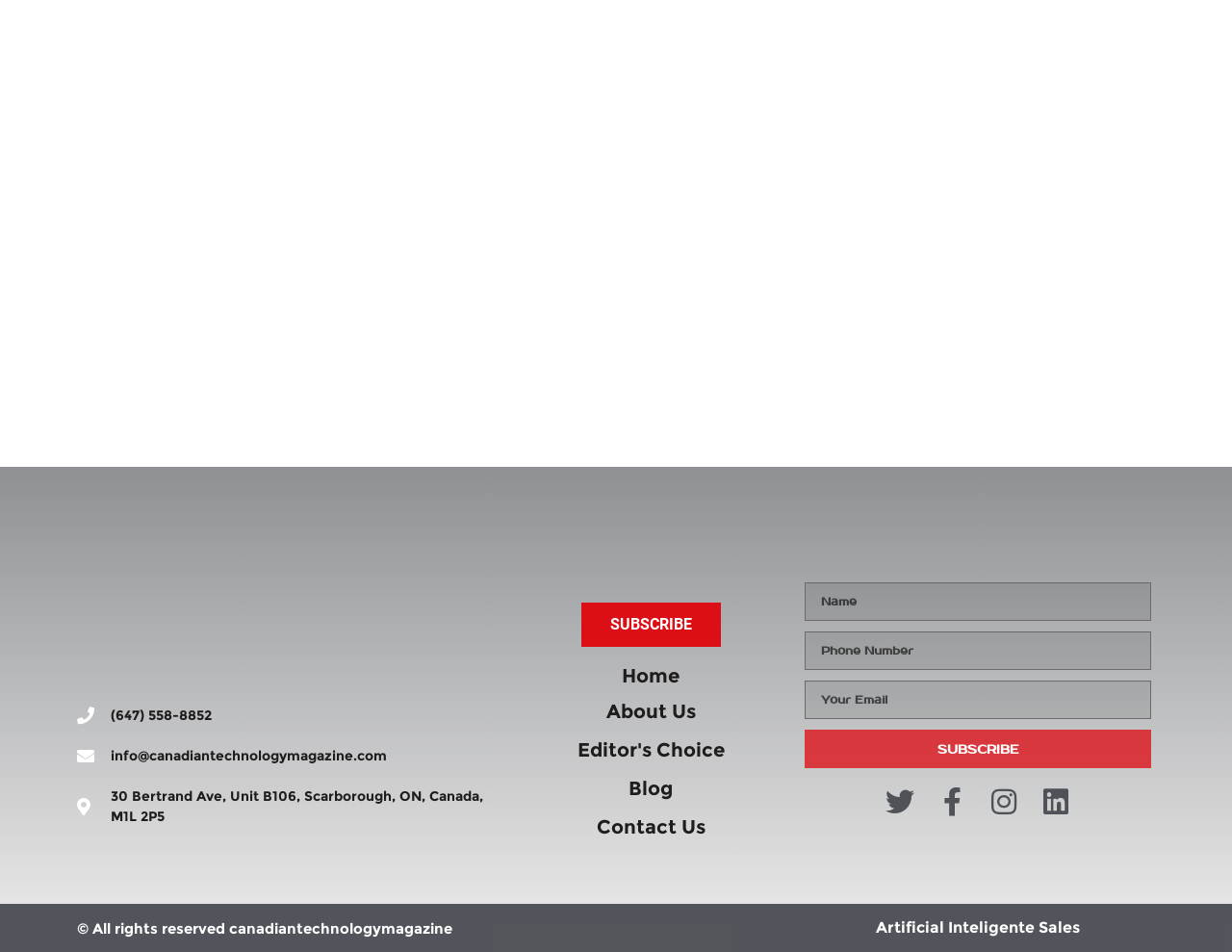From the element description: "Contact Us", extract the bounding box coordinates of the UI element. The coordinates should be expressed as four float numbers between 0 and 1, in the order [left, top, right, bottom].

[0.484, 0.857, 0.572, 0.881]